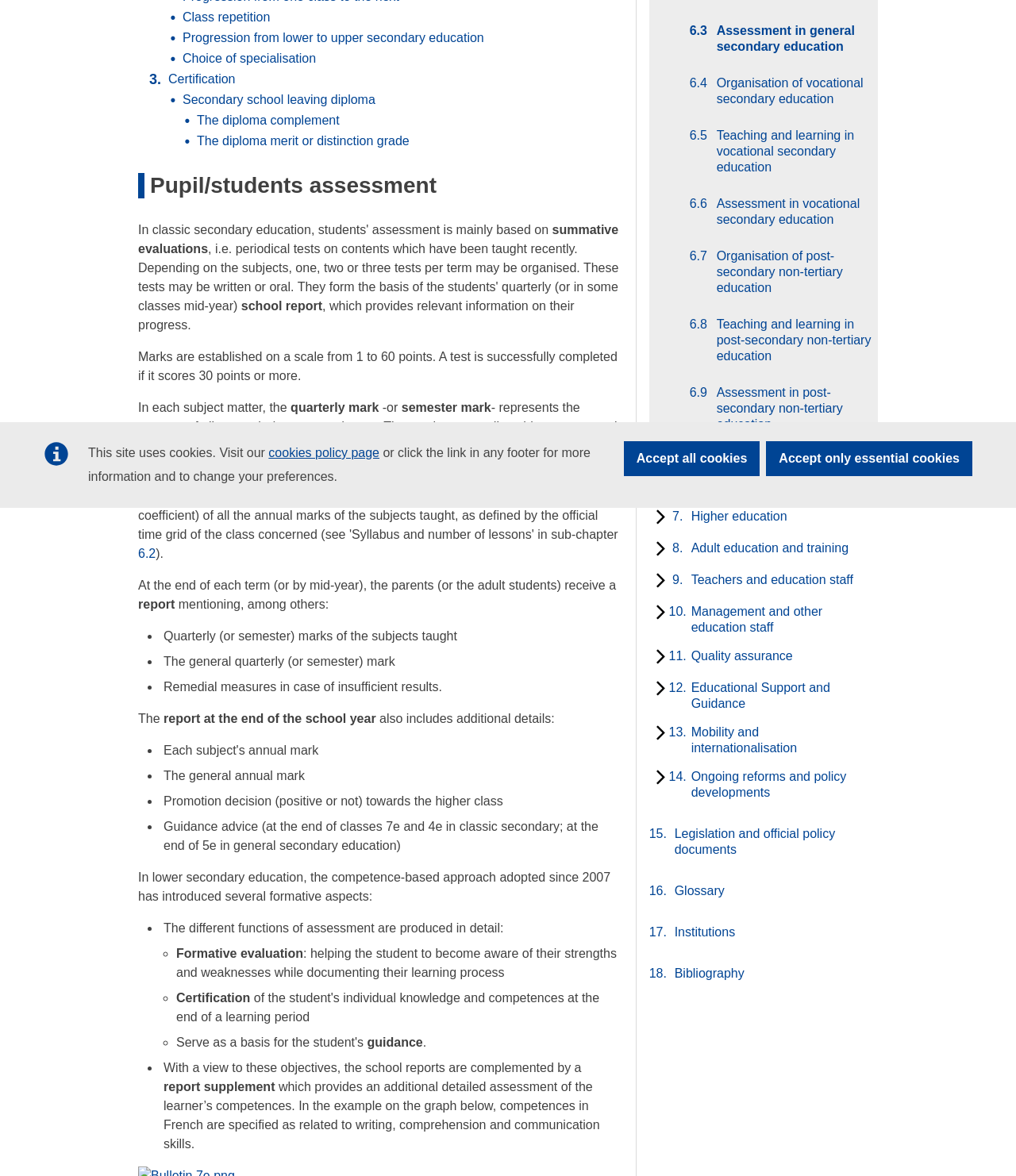Provide the bounding box coordinates of the HTML element this sentence describes: "parent_node: 10.".

[0.639, 0.508, 0.655, 0.535]